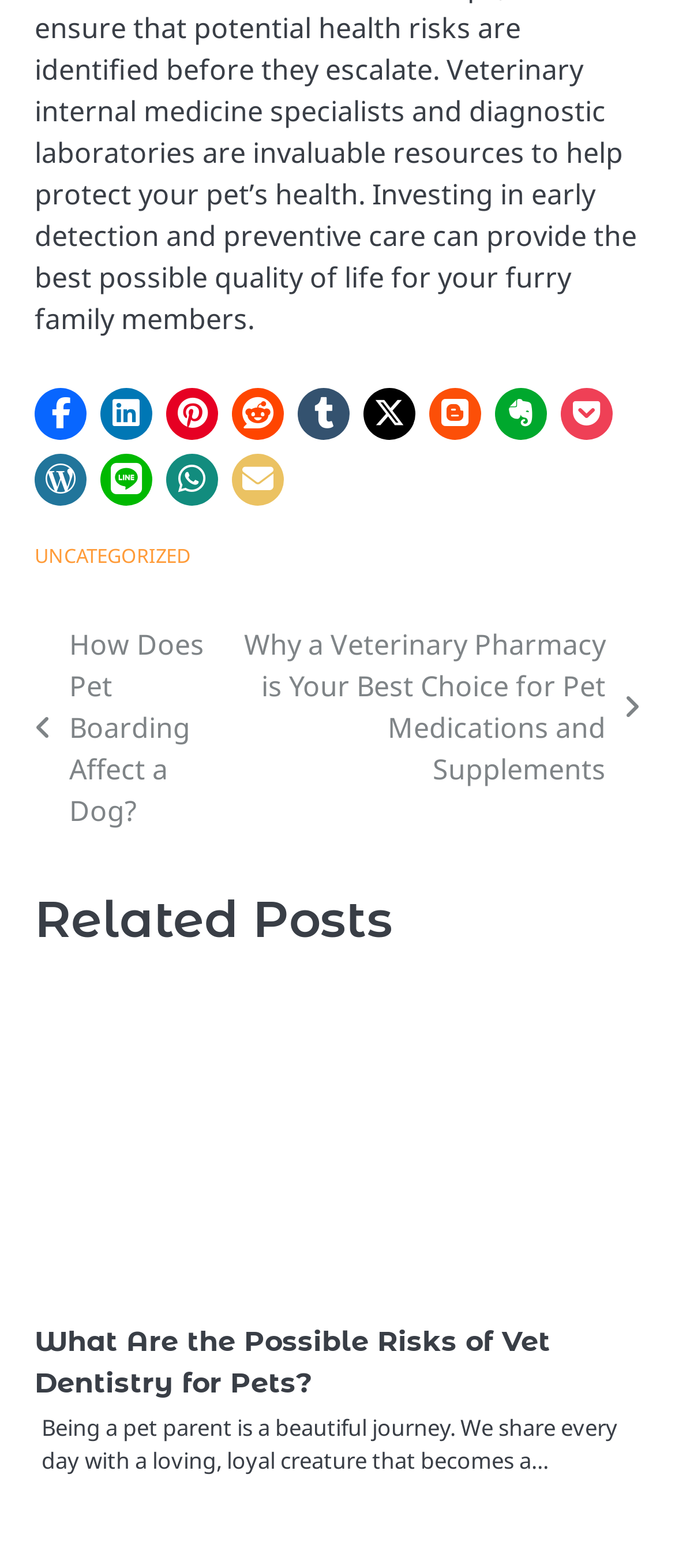Please identify the bounding box coordinates of the element on the webpage that should be clicked to follow this instruction: "View 'What Are the Possible Risks of Vet Dentistry for Pets?'". The bounding box coordinates should be given as four float numbers between 0 and 1, formatted as [left, top, right, bottom].

[0.051, 0.845, 0.815, 0.893]